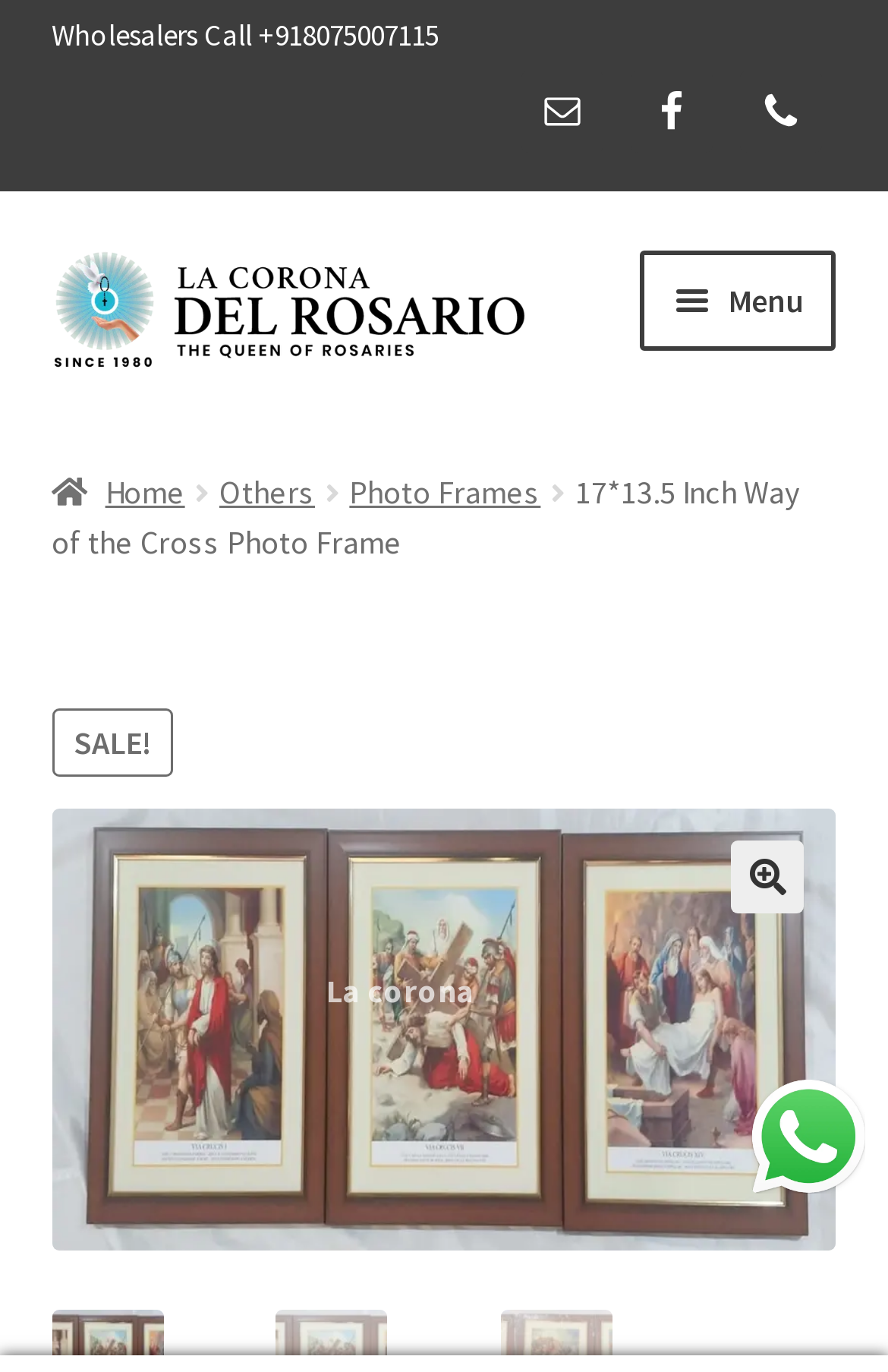Please identify the primary heading on the webpage and return its text.

17*13.5 Inch Way of the Cross Photo Frame